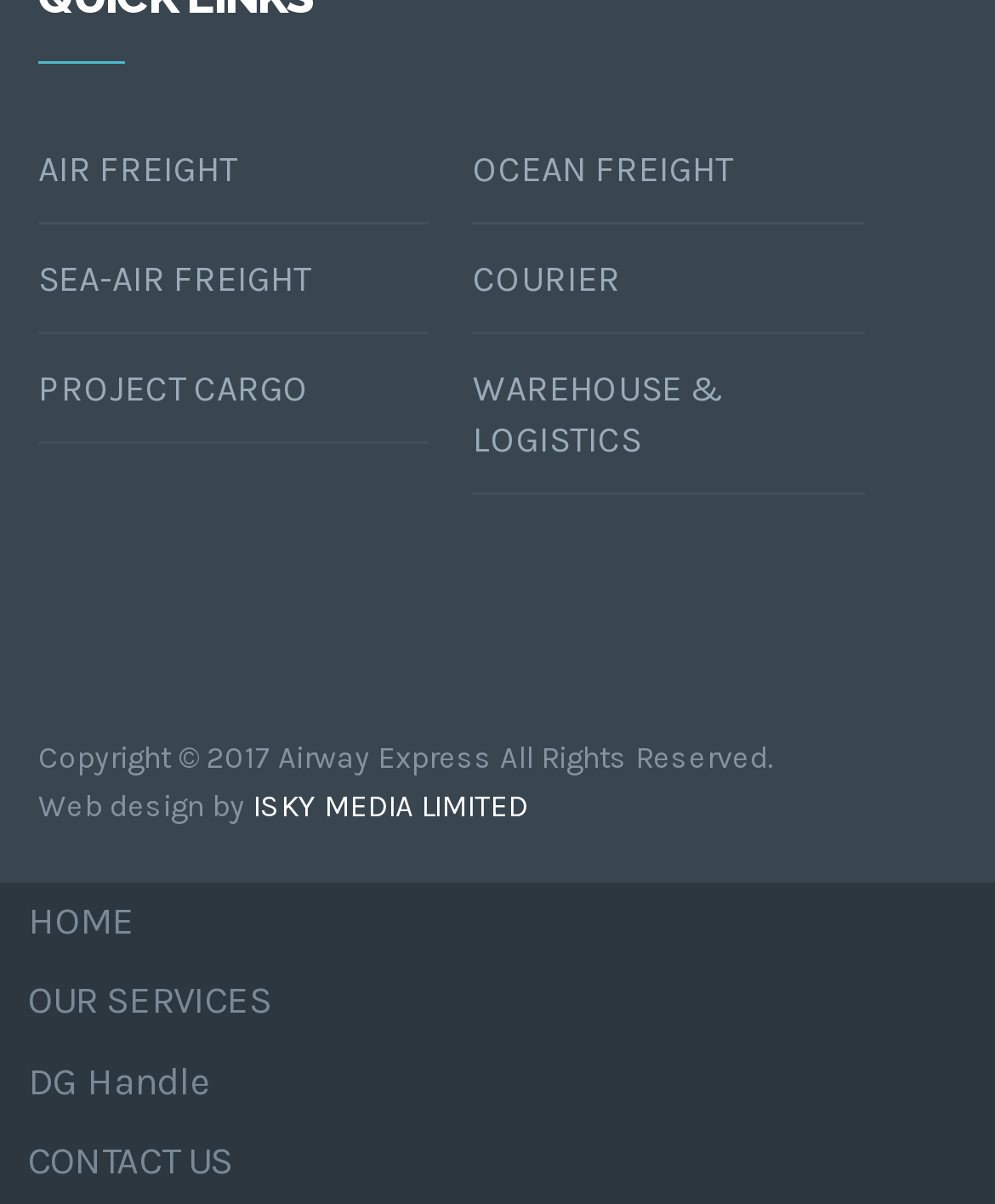What is the copyright year of this website?
Using the image, answer in one word or phrase.

2017